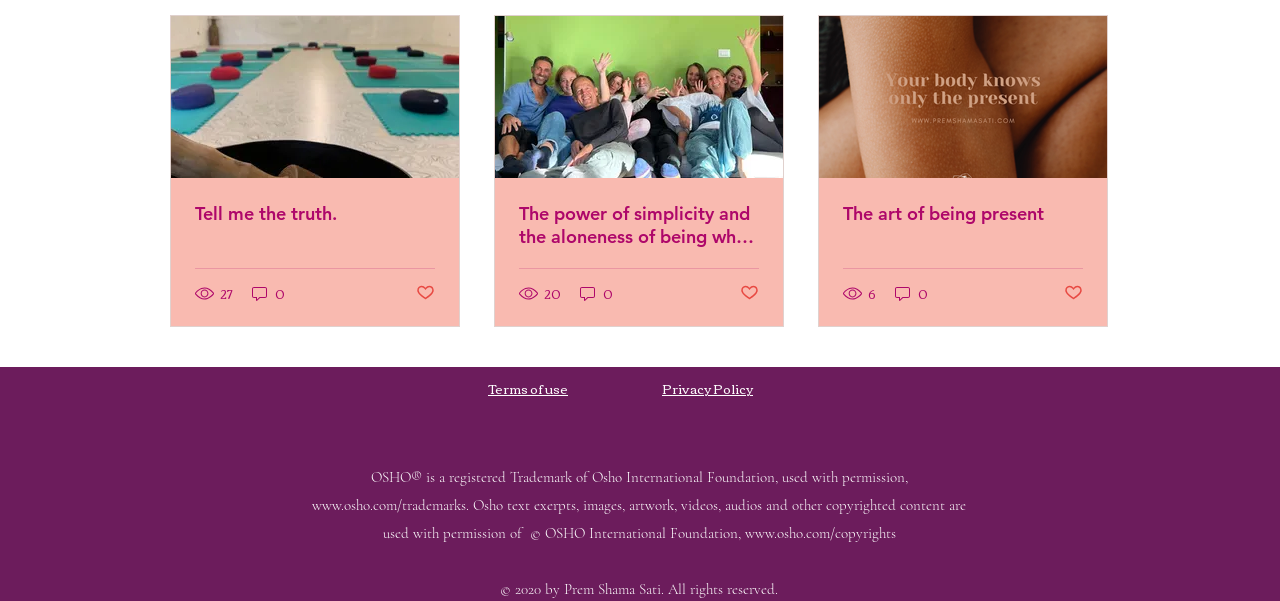Please identify the bounding box coordinates of the element I should click to complete this instruction: 'Click on the button 'Post not marked as liked''. The coordinates should be given as four float numbers between 0 and 1, like this: [left, top, right, bottom].

[0.325, 0.471, 0.34, 0.504]